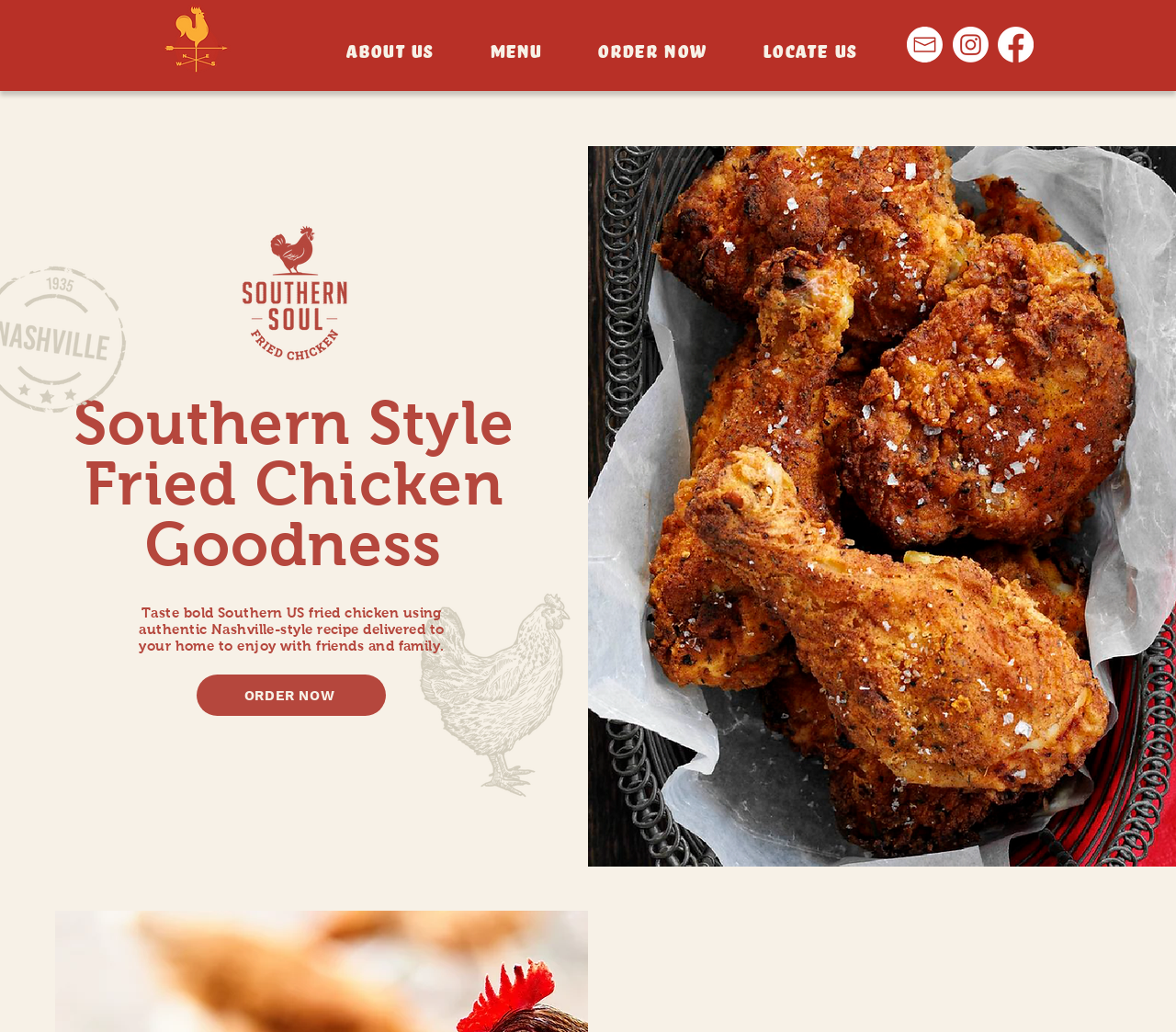Give a one-word or one-phrase response to the question: 
How can I order food from the website?

Click ORDER NOW